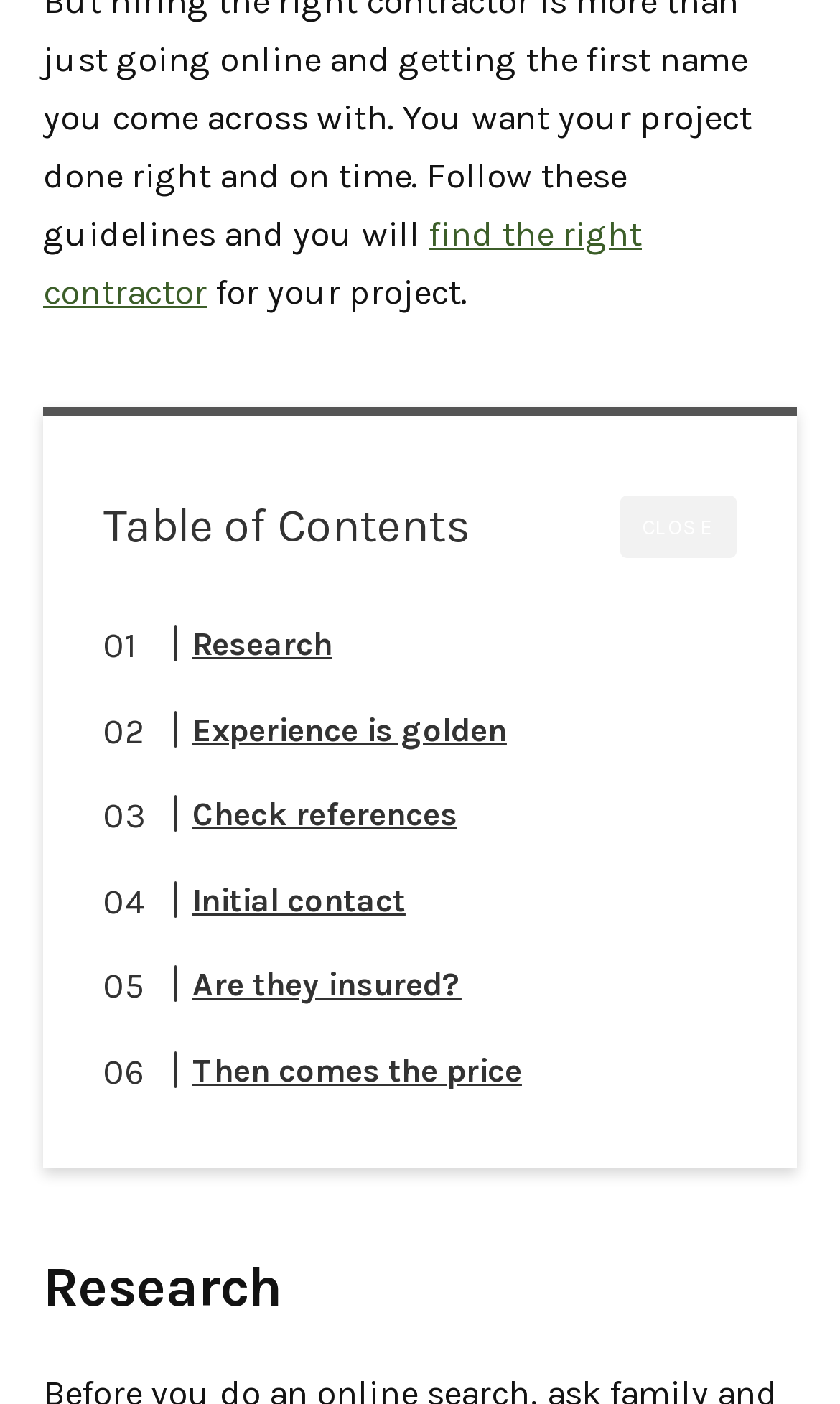Please find the bounding box coordinates for the clickable element needed to perform this instruction: "close the popup".

[0.738, 0.353, 0.877, 0.398]